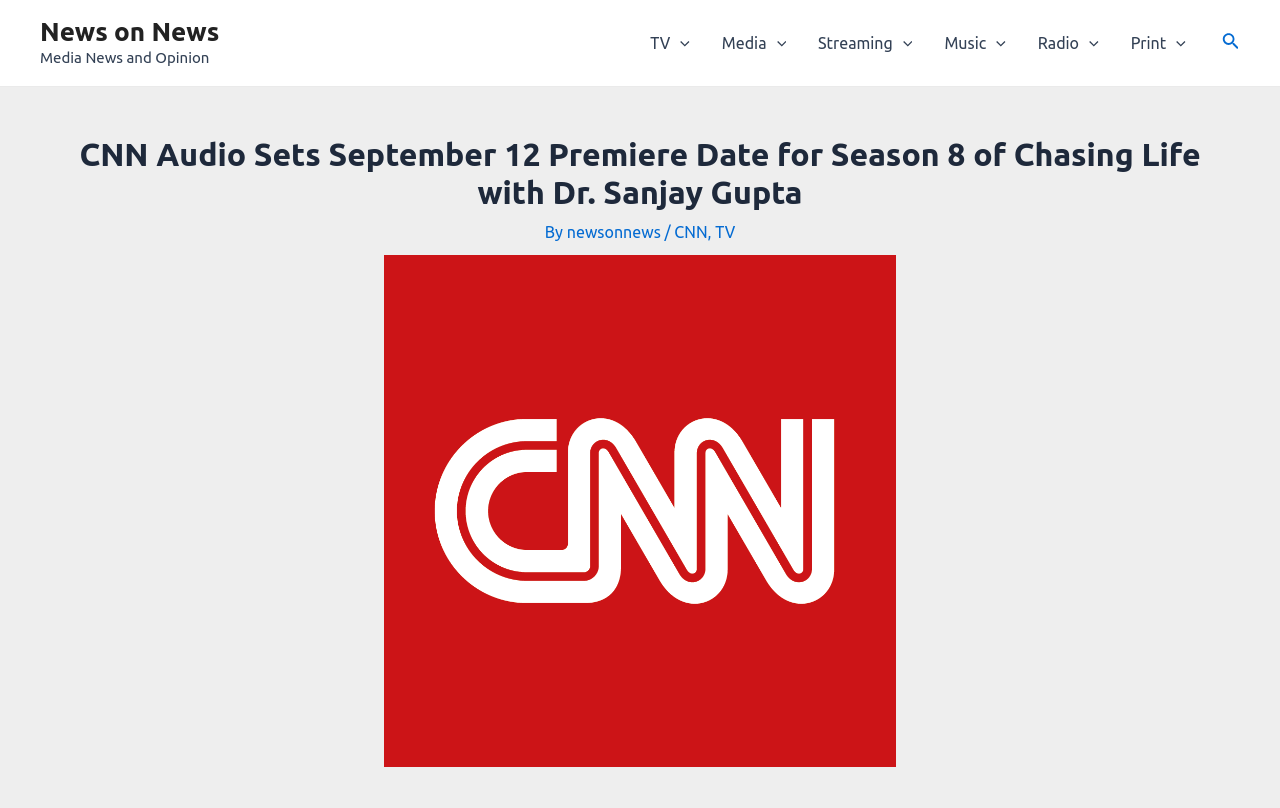What is the name of the show mentioned in the article?
Please analyze the image and answer the question with as much detail as possible.

The article mentions 'Season 8 of Chasing Life with Dr. Sanjay Gupta' which indicates that the name of the show being referred to is 'Chasing Life'.